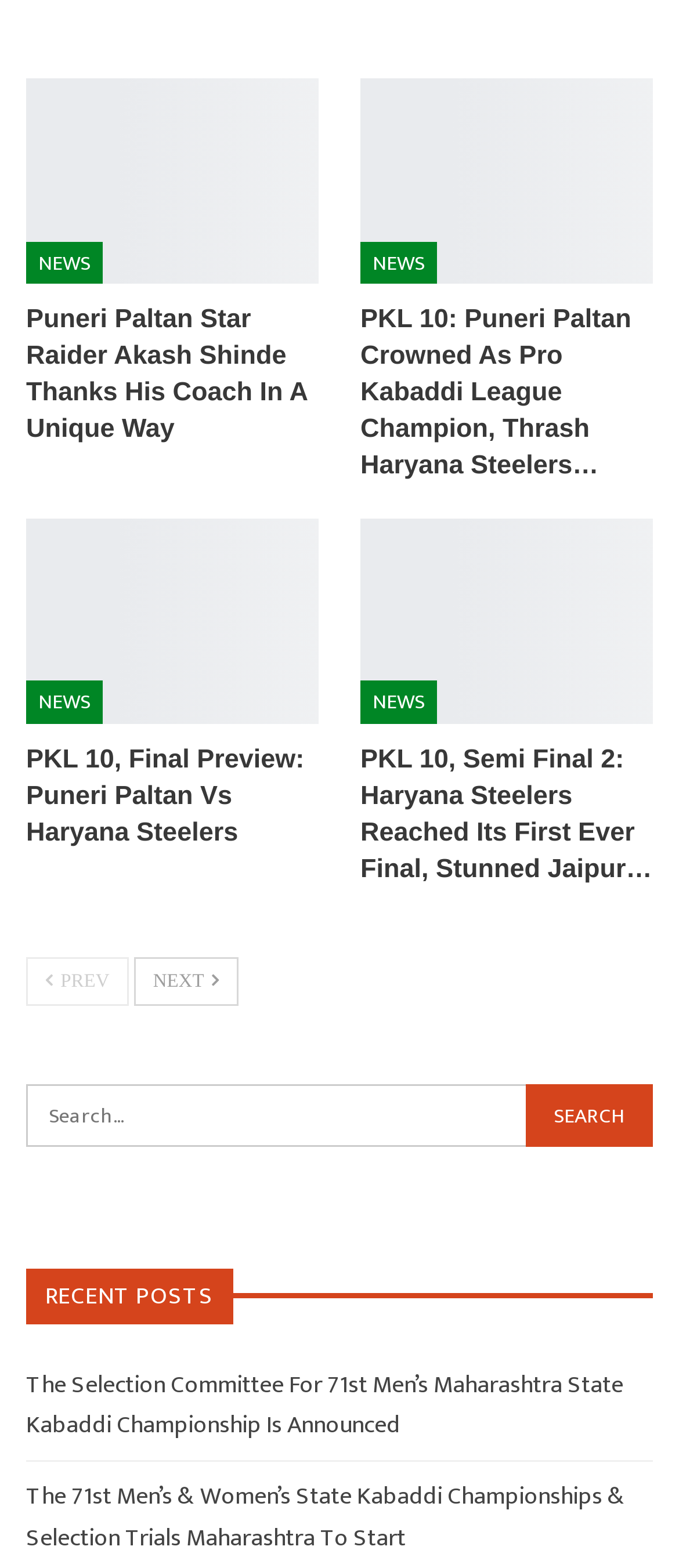Identify the bounding box coordinates for the UI element described as: "17 years ago". The coordinates should be provided as four floats between 0 and 1: [left, top, right, bottom].

None